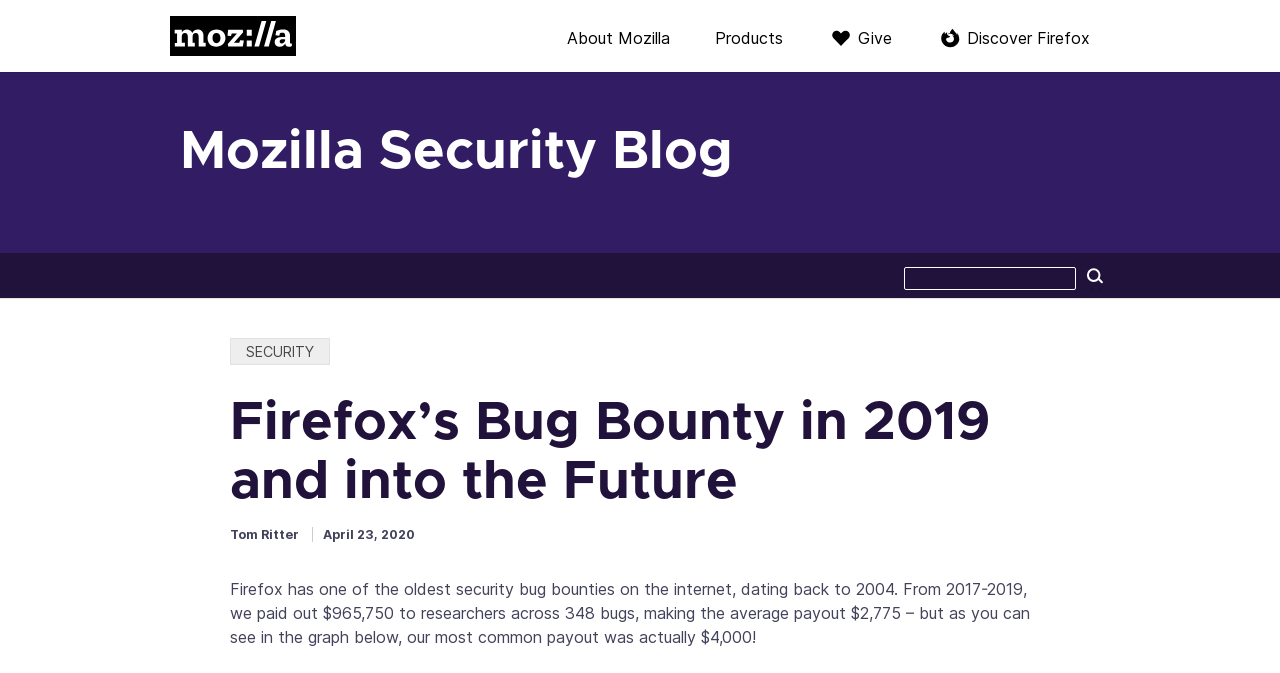What is the author of the article?
Please utilize the information in the image to give a detailed response to the question.

I looked for the author's name in the article and found it below the title, which is 'Tom Ritter'.